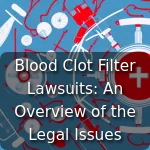Describe the image with as much detail as possible.

This image is titled "Blood Clot Filter Lawsuits: An Overview of the Legal Issues," depicting various medical devices such as filters against a backdrop featuring a red cross and interconnected medical imagery. It serves as a visual representation of the complexities surrounding blood clot filter lawsuits, highlighting the legal challenges faced by patients affected by these medical interventions. The design emphasizes the importance of understanding one's rights in light of potential health complications associated with these devices. The image invites discussions on legal recourse and patient safety, marking a crucial aspect of ongoing medical device litigation.